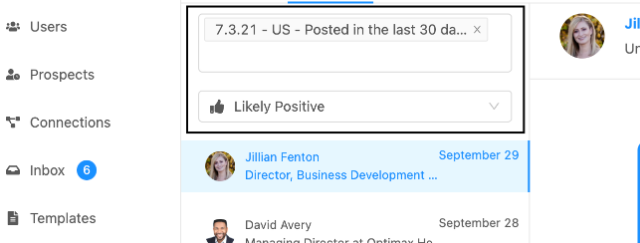What is the name of David Avery's company?
Please give a detailed answer to the question using the information shown in the image.

The inbox section shows a message from David Avery, and his title indicates that he is the managing director at a company named Optimyx.